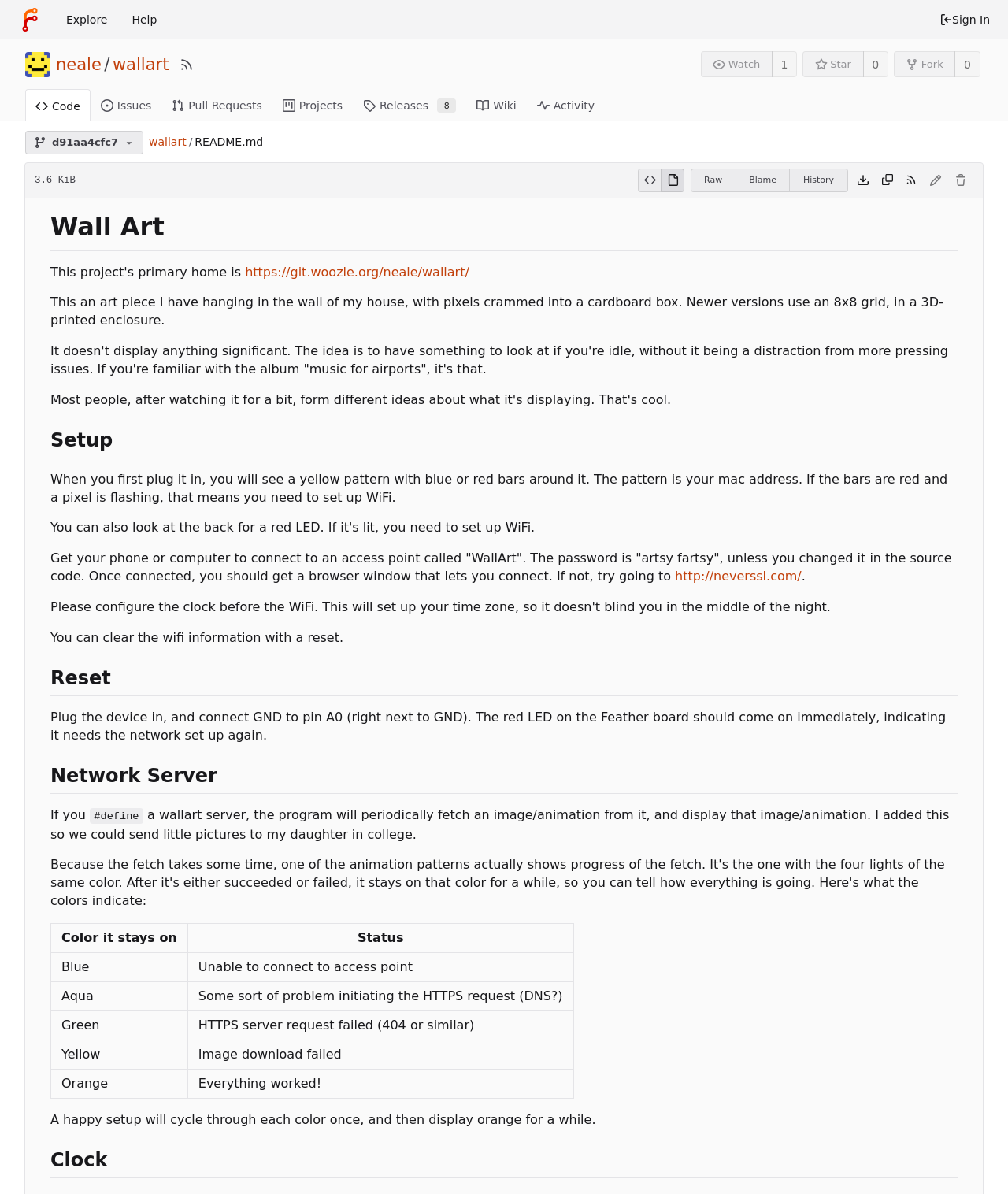What color does the LED turn when the device needs to be set up again?
Provide a detailed answer to the question, using the image to inform your response.

According to the 'Reset' section, when you reset the device, the red LED on the Feather board should come on immediately, indicating it needs the network set up again.